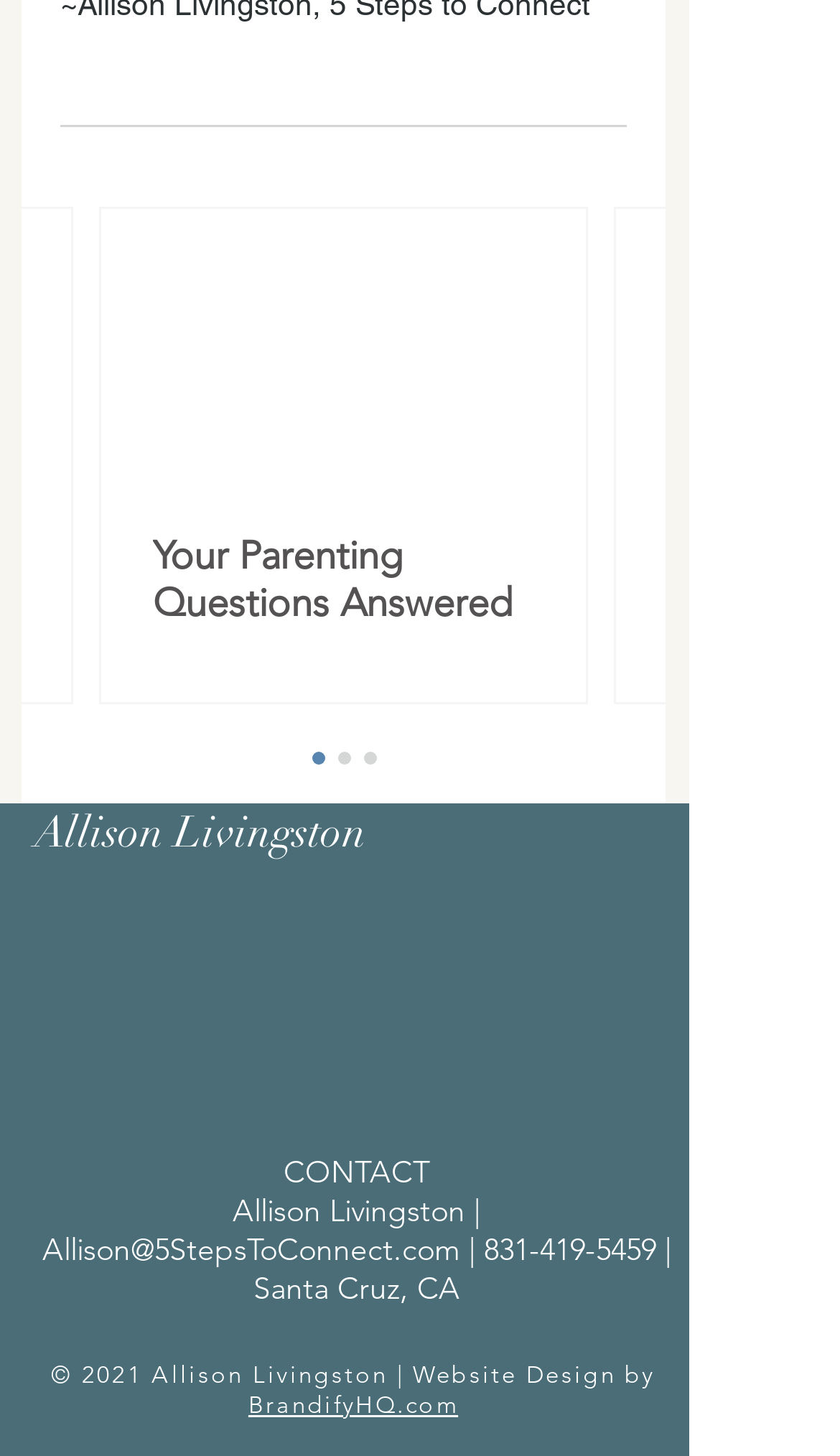Locate the bounding box coordinates of the clickable region to complete the following instruction: "check Allison's email."

[0.05, 0.845, 0.547, 0.872]